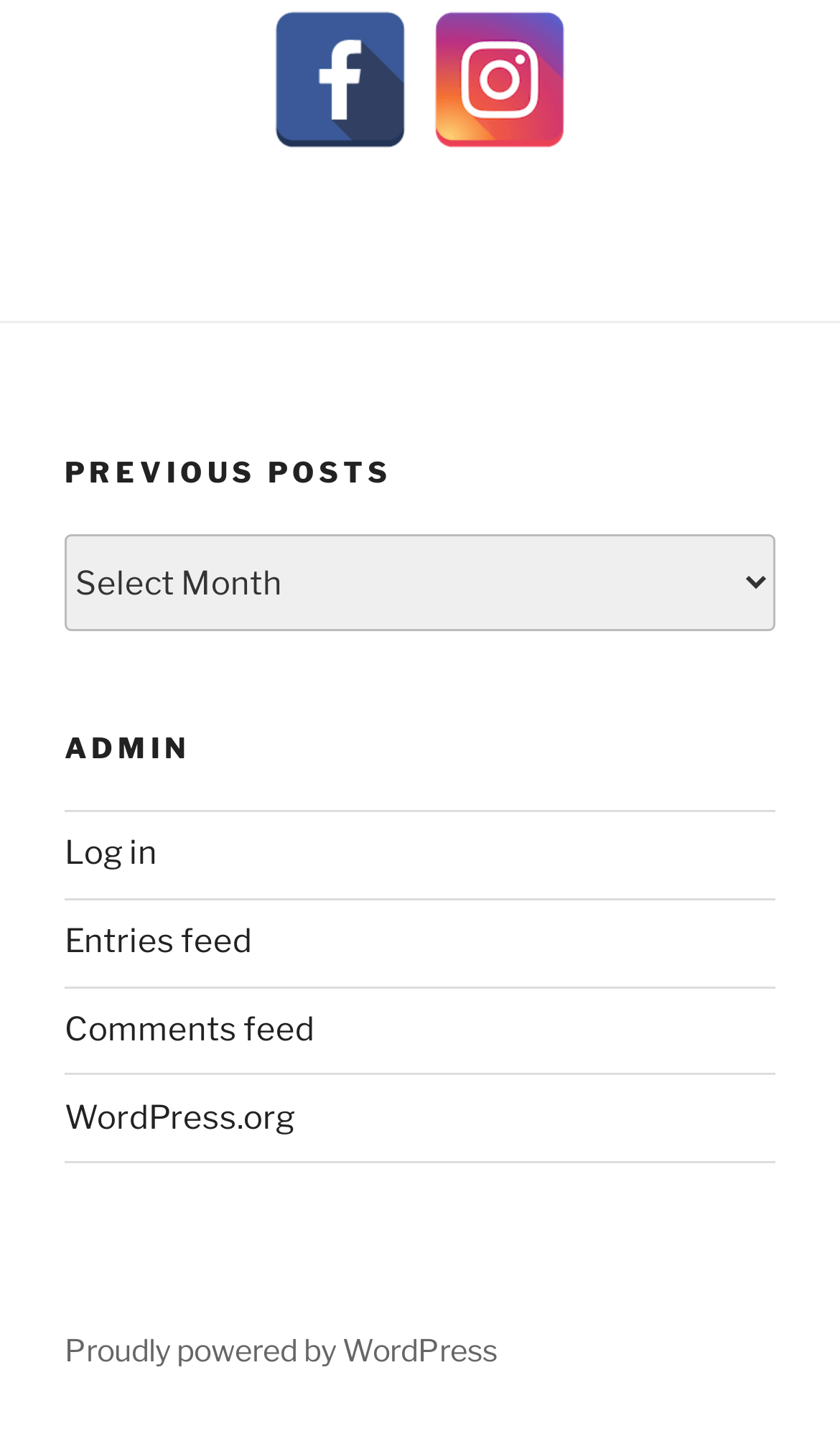Locate the bounding box of the UI element defined by this description: "title="Facebook"". The coordinates should be given as four float numbers between 0 and 1, formatted as [left, top, right, bottom].

[0.323, 0.008, 0.487, 0.103]